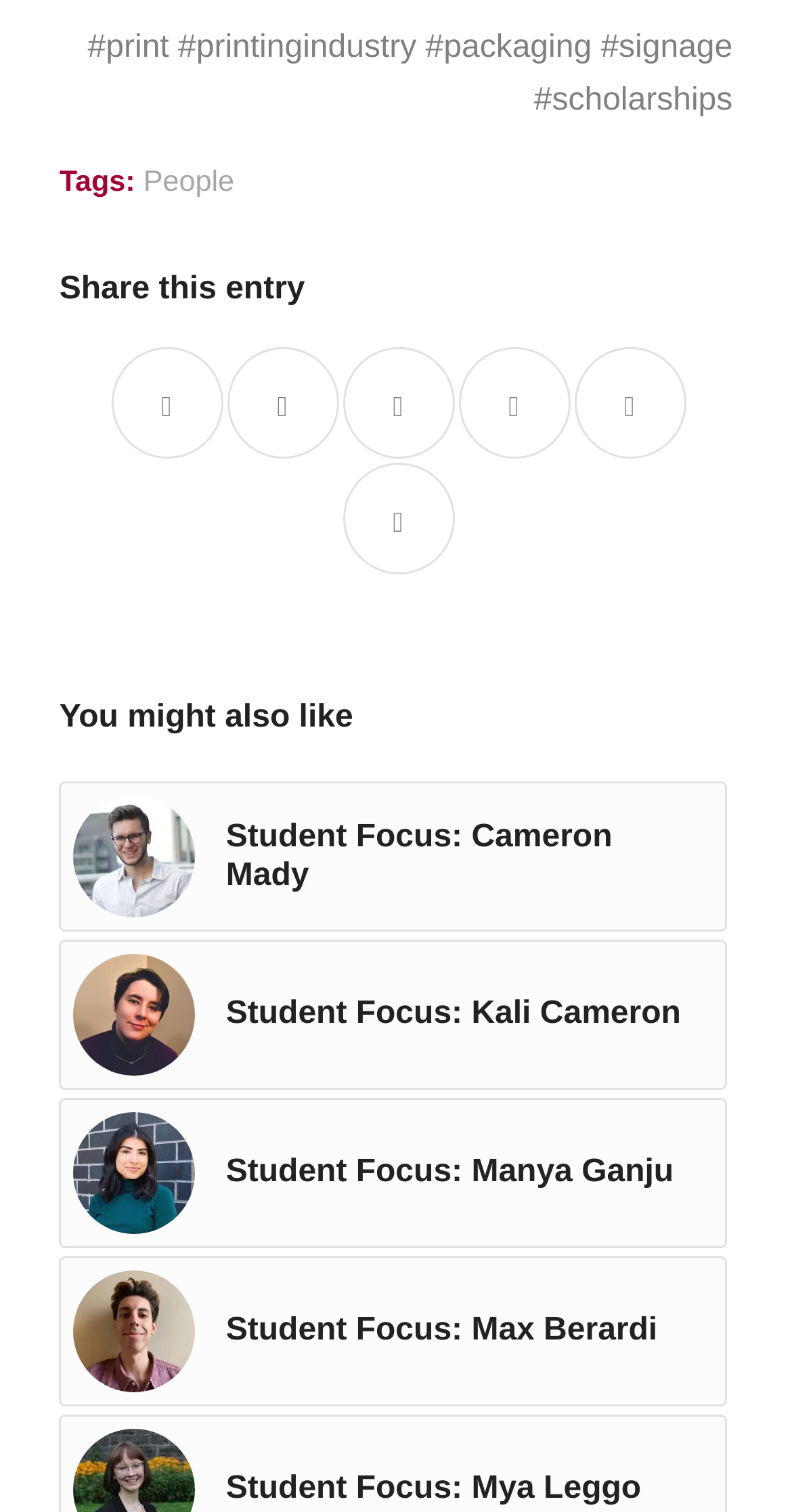How many social media sharing options are there?
Using the image as a reference, give a one-word or short phrase answer.

5